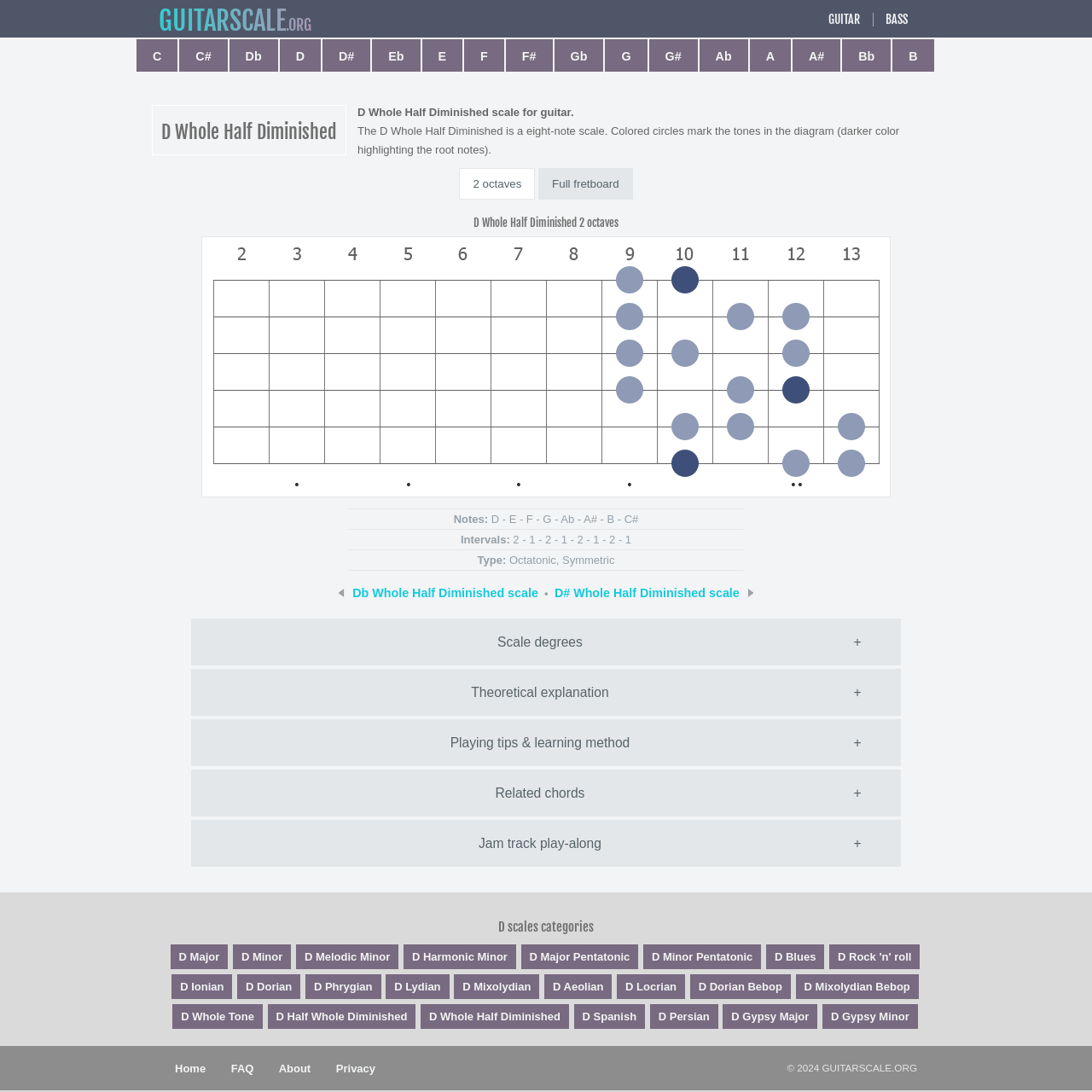Using the provided element description "Jam track play-along", determine the bounding box coordinates of the UI element.

[0.175, 0.751, 0.825, 0.794]